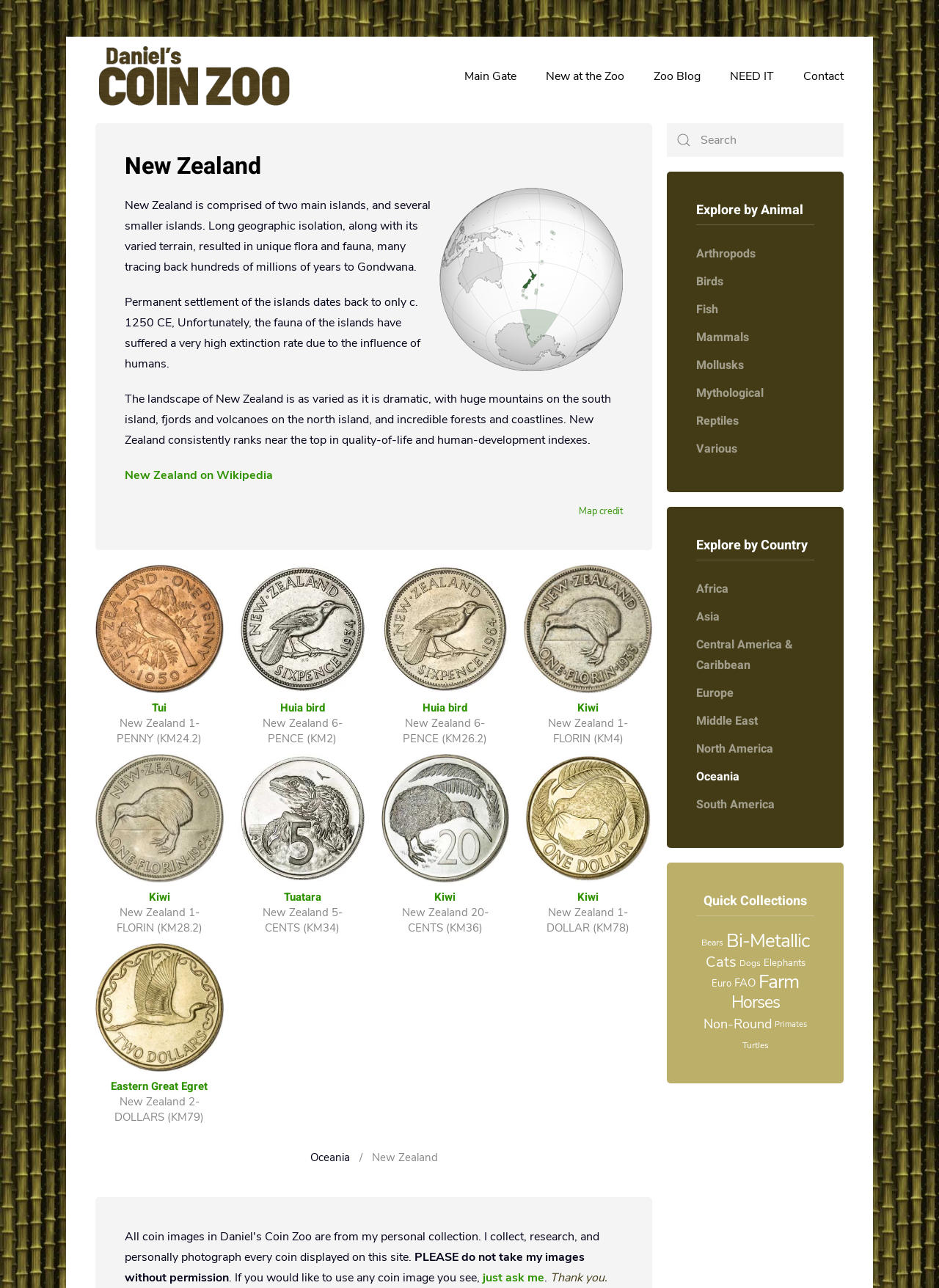Identify the bounding box coordinates of the element to click to follow this instruction: 'Visit Daniel's Coin Zoo'. Ensure the coordinates are four float values between 0 and 1, provided as [left, top, right, bottom].

[0.086, 0.028, 0.328, 0.09]